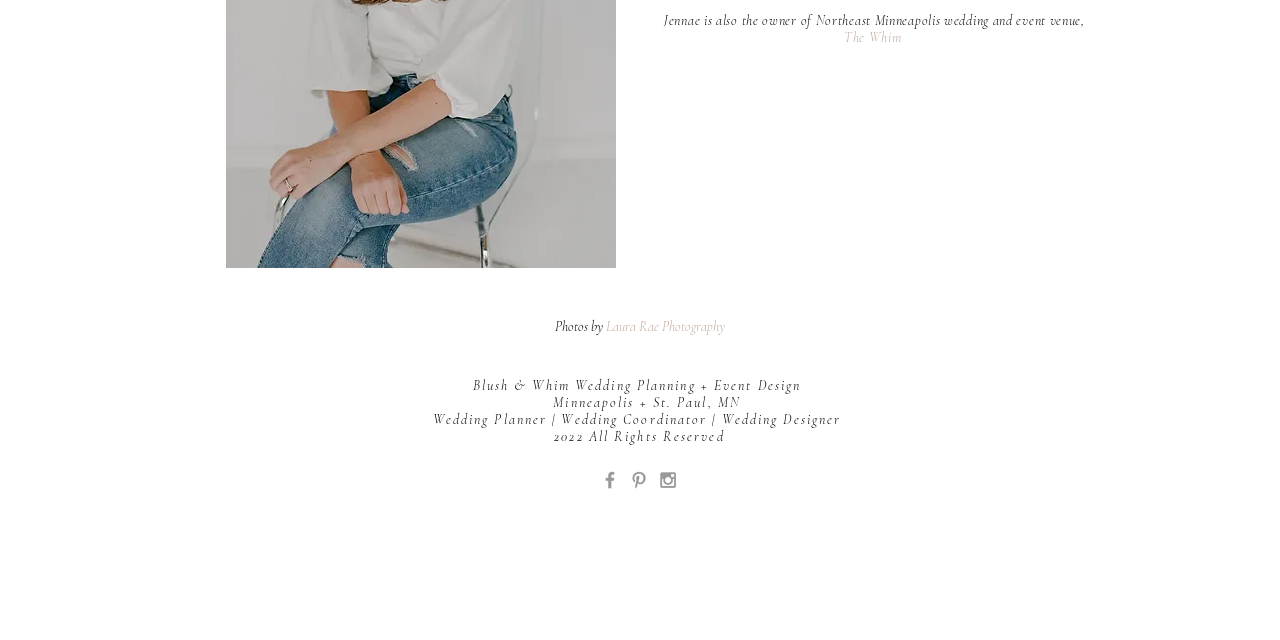Identify the bounding box coordinates for the UI element described as follows: "Laura Rae Photography". Ensure the coordinates are four float numbers between 0 and 1, formatted as [left, top, right, bottom].

[0.473, 0.497, 0.566, 0.523]